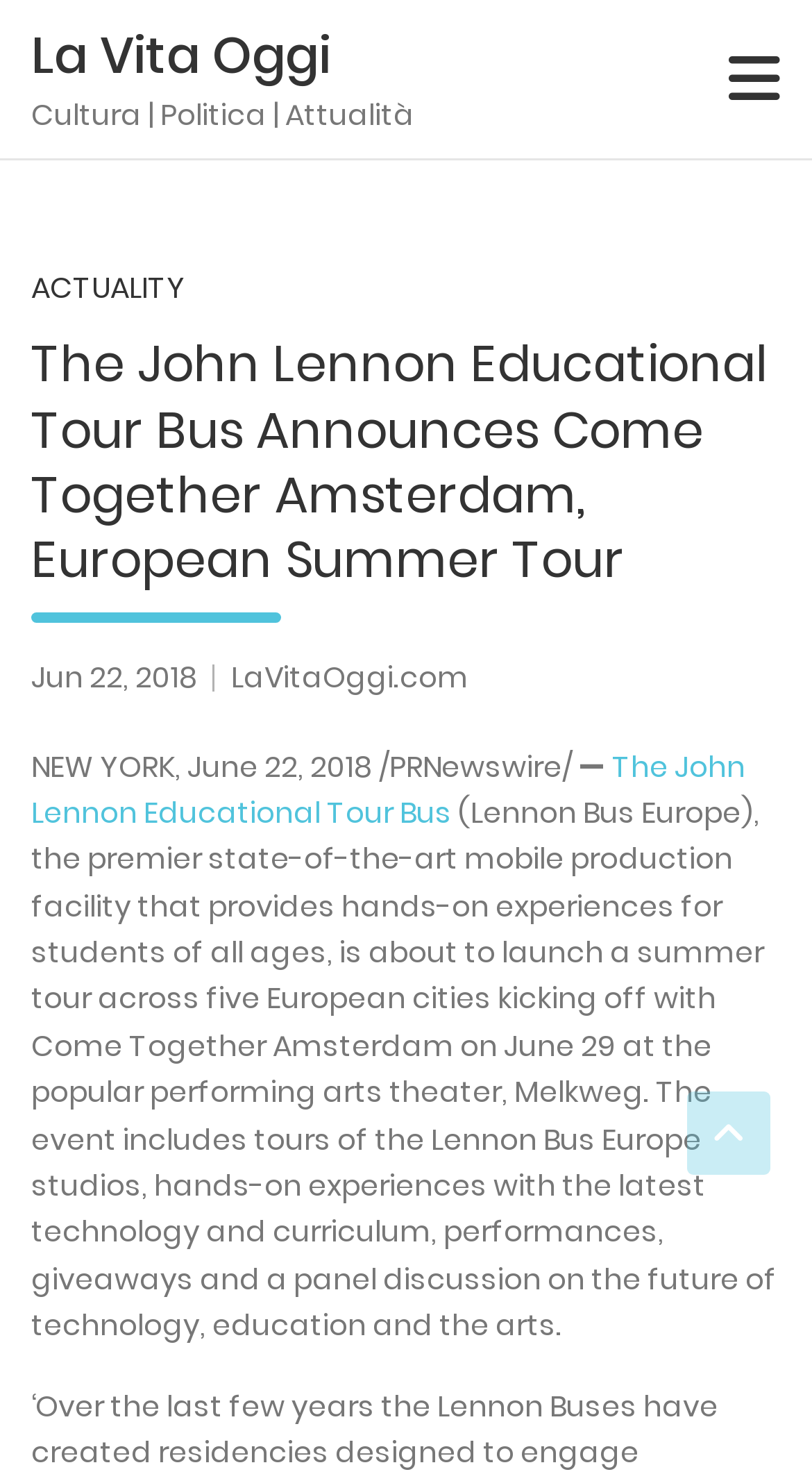What type of experiences are provided by the Lennon Bus Europe?
Please provide a comprehensive answer based on the contents of the image.

I found the answer by reading the text that describes the facility, which provides 'hands-on experiences for students of all ages'.